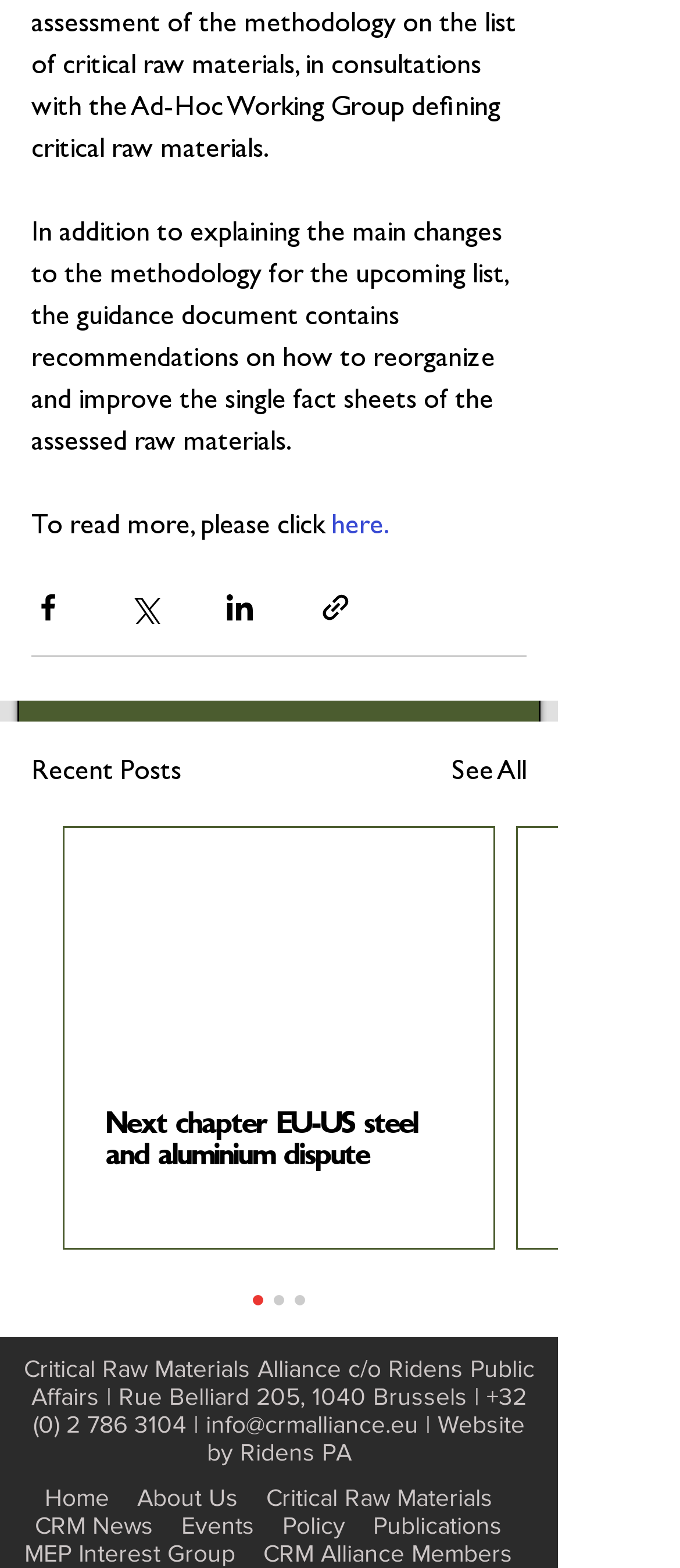What are the main sections of the webpage?
Carefully analyze the image and provide a thorough answer to the question.

The main sections of the webpage are accessible through the links at the bottom, including 'Home', 'About Us', 'Critical Raw Materials', 'CRM News', 'Events', 'Policy', 'Publications', and 'MEP Interest Group', which suggest that the webpage is related to the Critical Raw Materials Alliance and its activities.